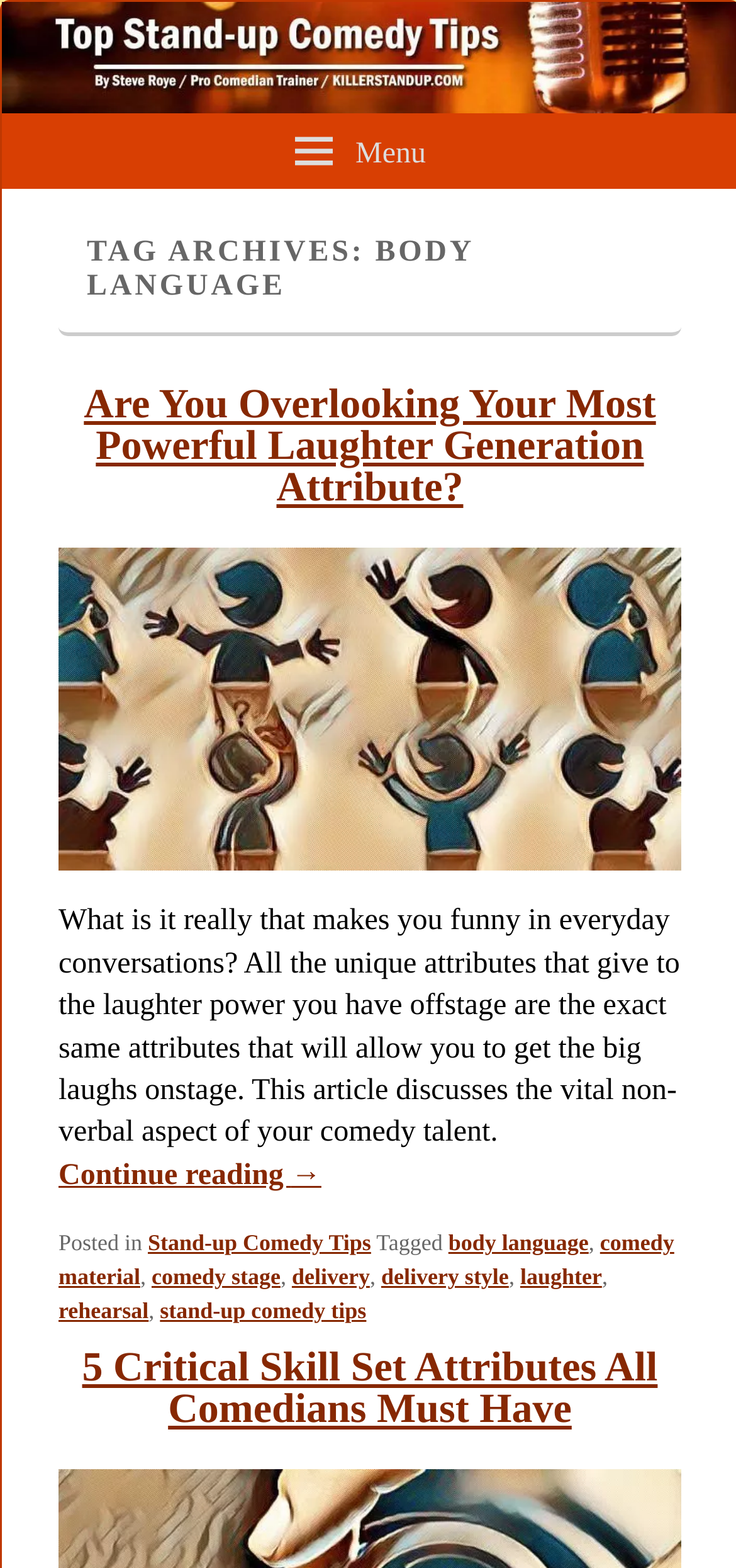Can you find the bounding box coordinates for the element that needs to be clicked to execute this instruction: "Learn about Brief History of the Church in Oakland City, 1939 - 1940"? The coordinates should be given as four float numbers between 0 and 1, i.e., [left, top, right, bottom].

None